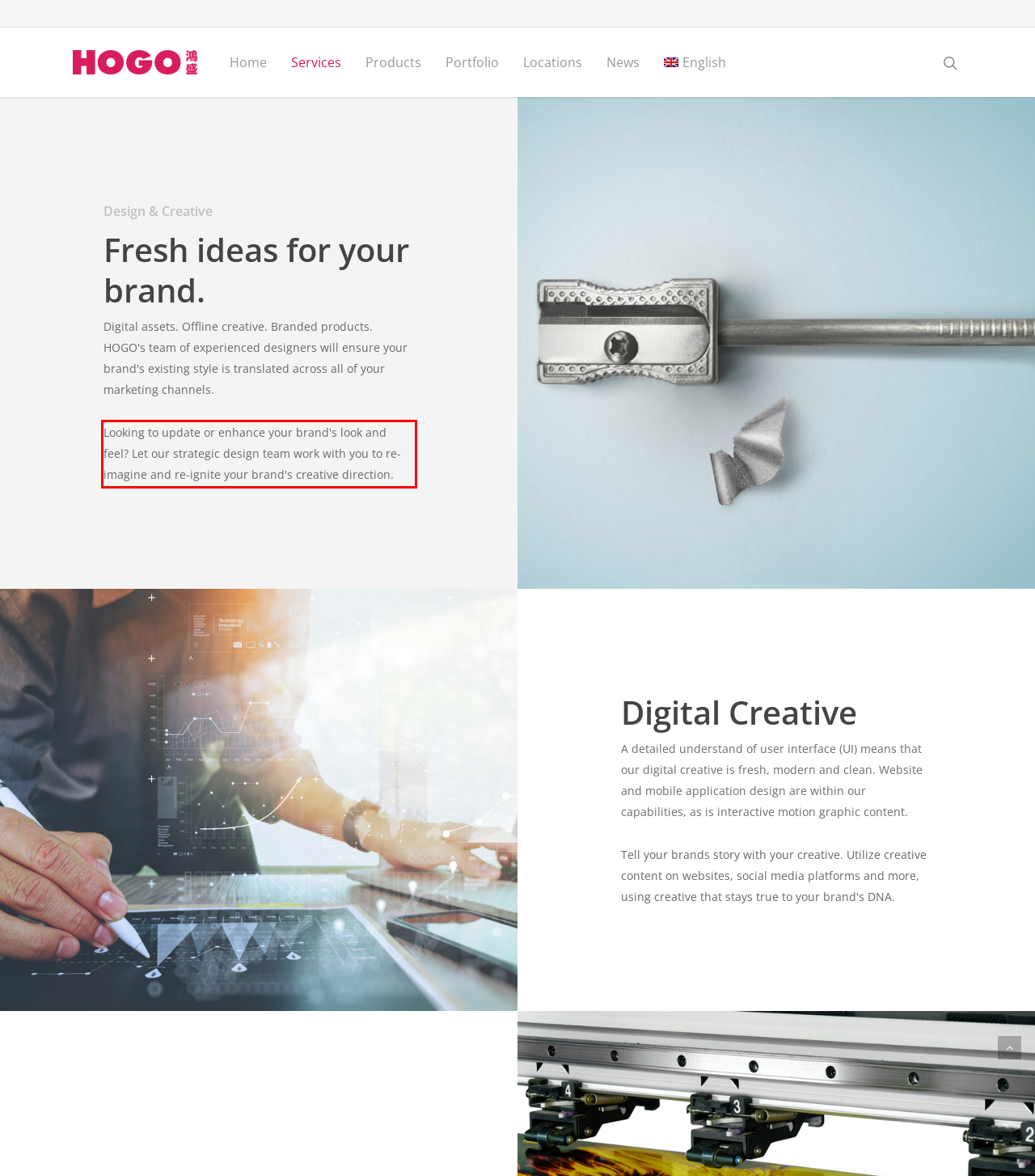Using the provided screenshot, read and generate the text content within the red-bordered area.

Looking to update or enhance your brand's look and feel? Let our strategic design team work with you to re-imagine and re-ignite your brand's creative direction.